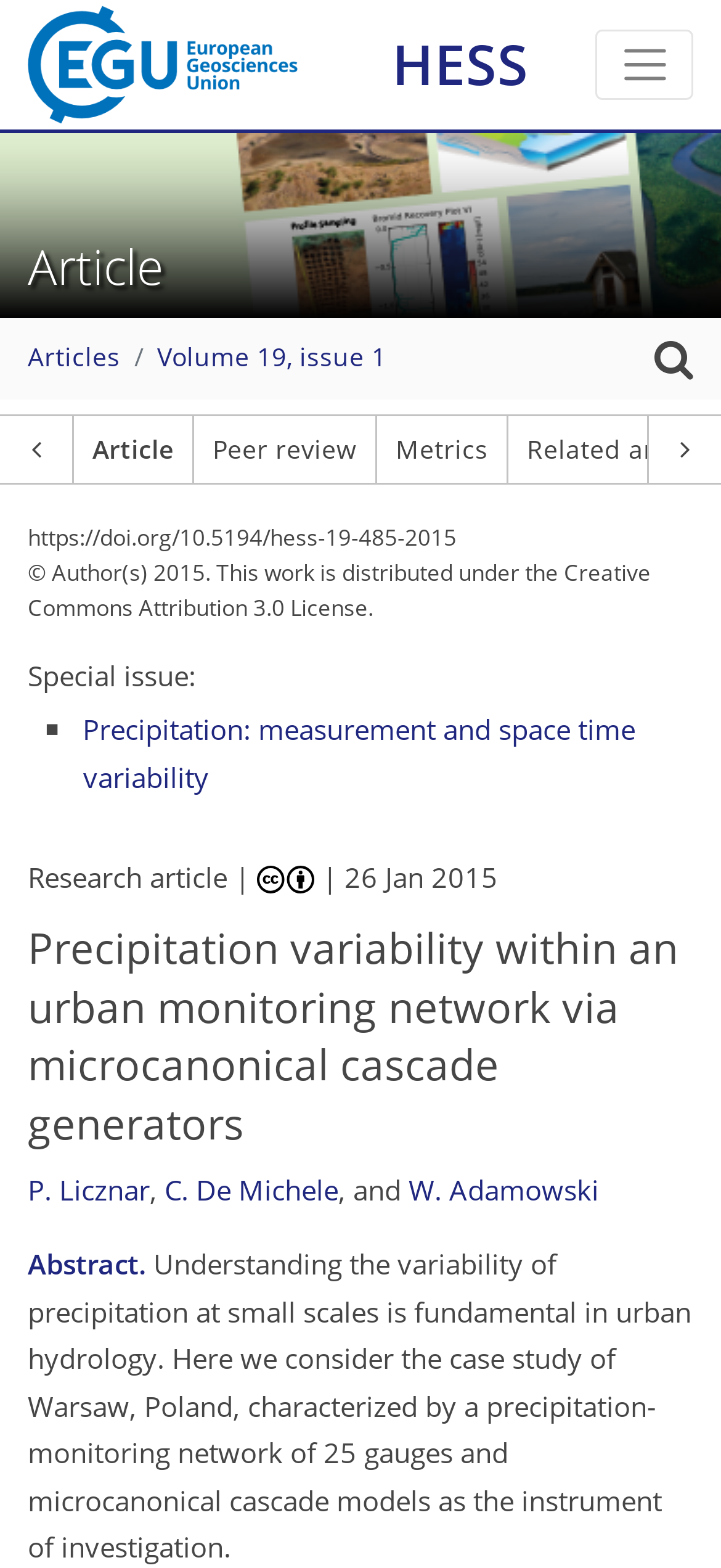Determine the bounding box coordinates for the HTML element mentioned in the following description: "Article". The coordinates should be a list of four floats ranging from 0 to 1, represented as [left, top, right, bottom].

[0.103, 0.265, 0.267, 0.31]